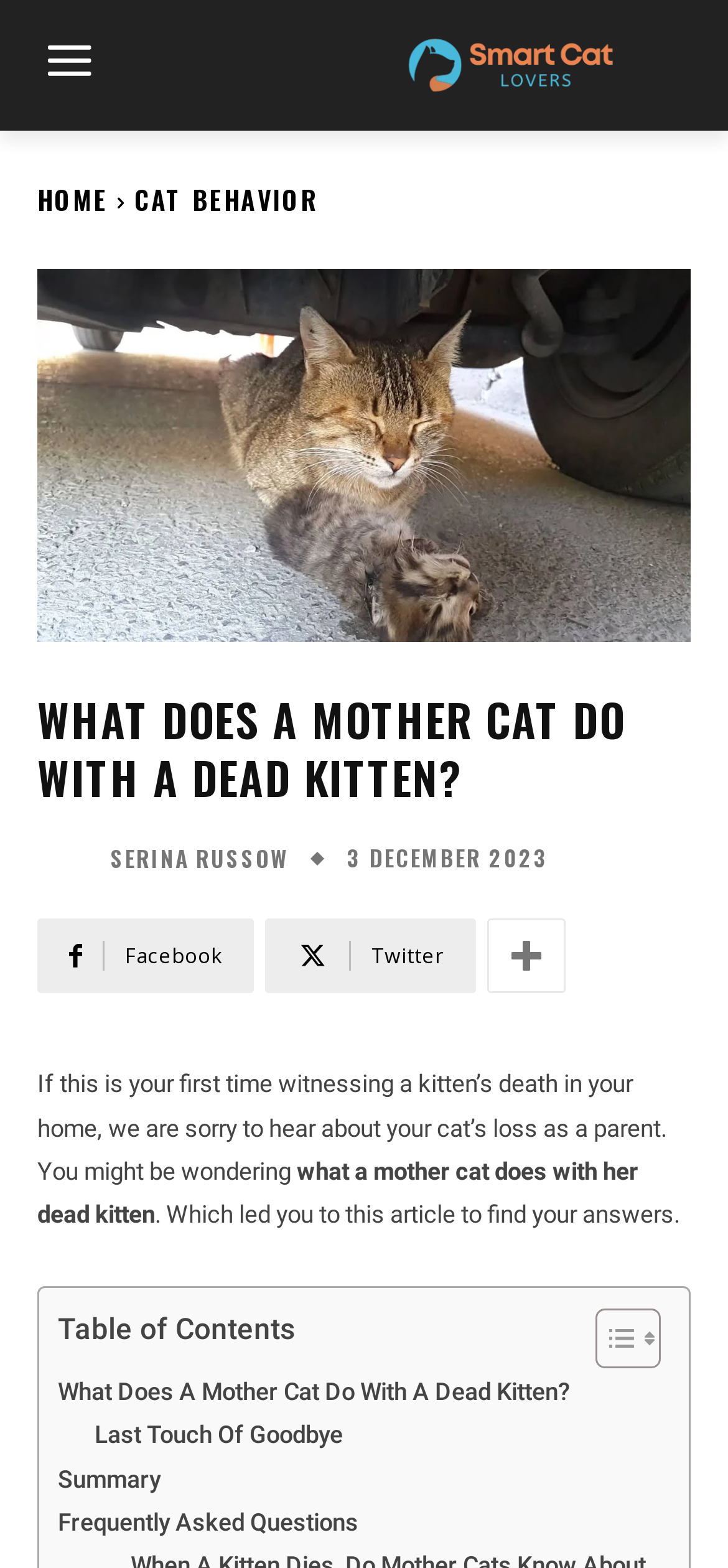Your task is to find and give the main heading text of the webpage.

WHAT DOES A MOTHER CAT DO WITH A DEAD KITTEN?